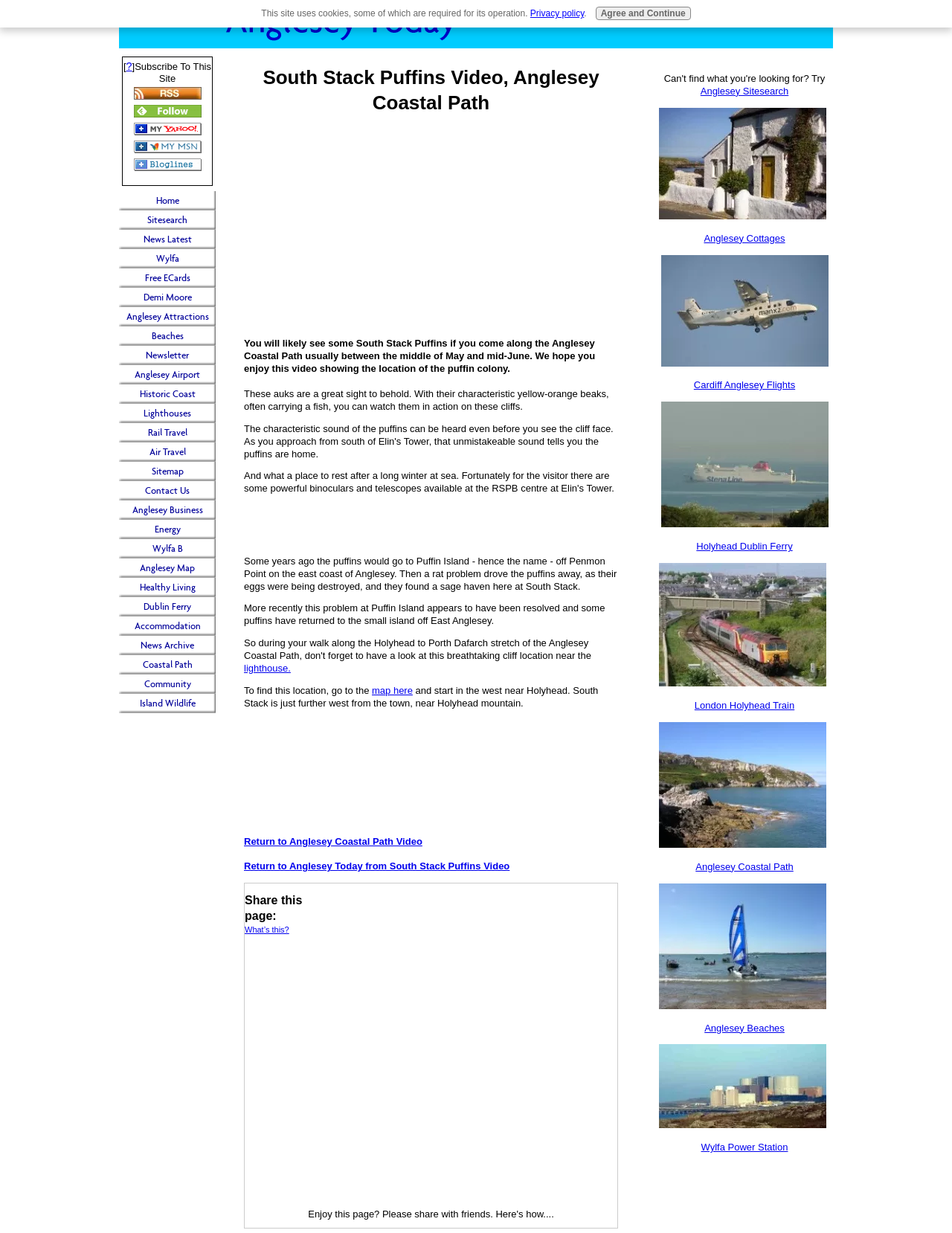What is the location of the puffin colony?
Based on the image, give a one-word or short phrase answer.

South Stack